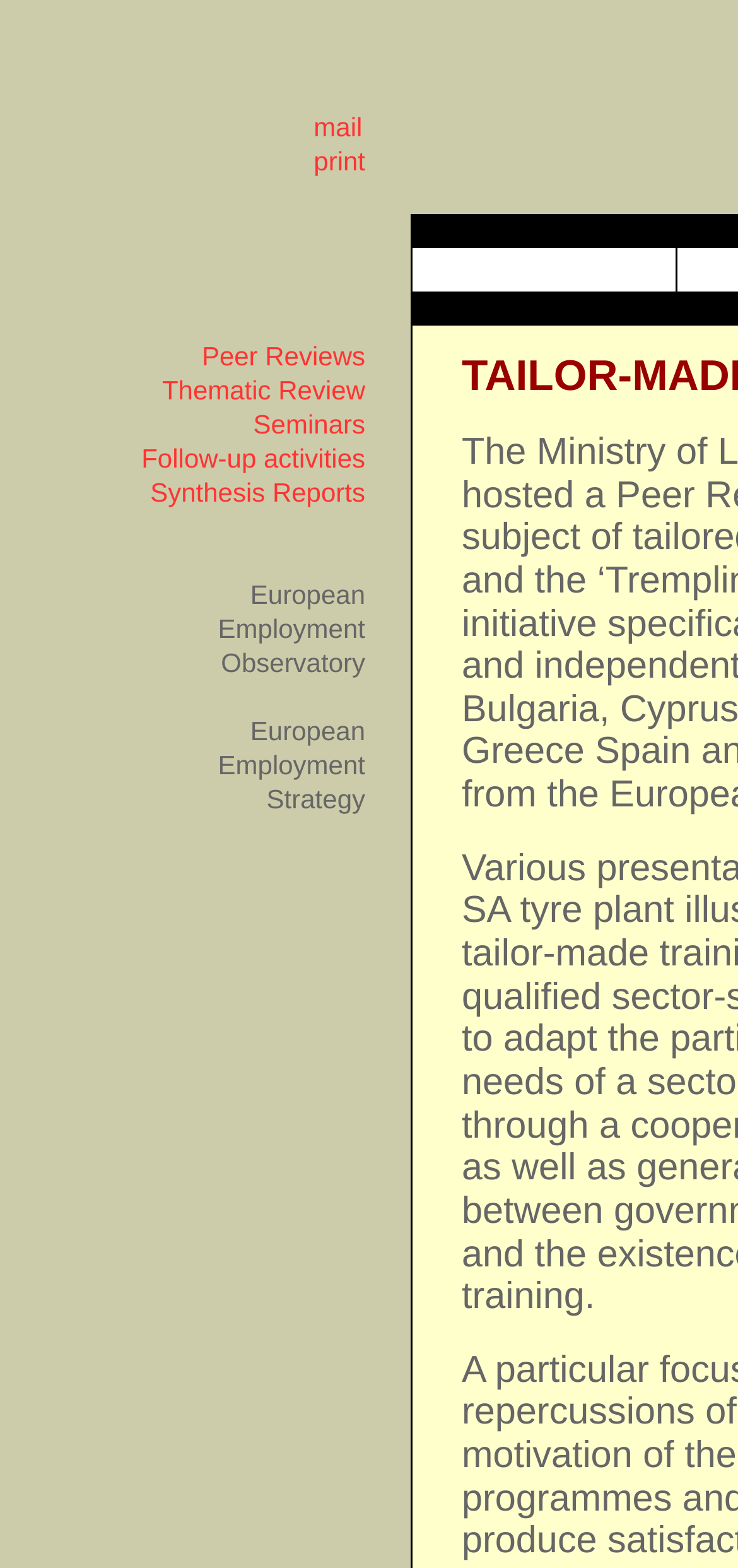What is the text above the 'Peer Reviews' link?
Based on the screenshot, respond with a single word or phrase.

European Employment Observatory